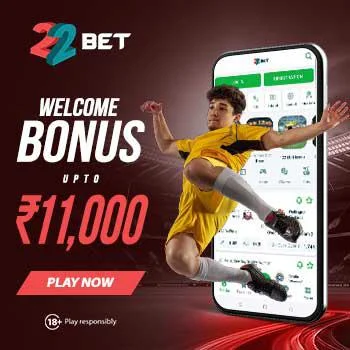What is the maximum welcome bonus amount?
Using the visual information, respond with a single word or phrase.

₹11,000